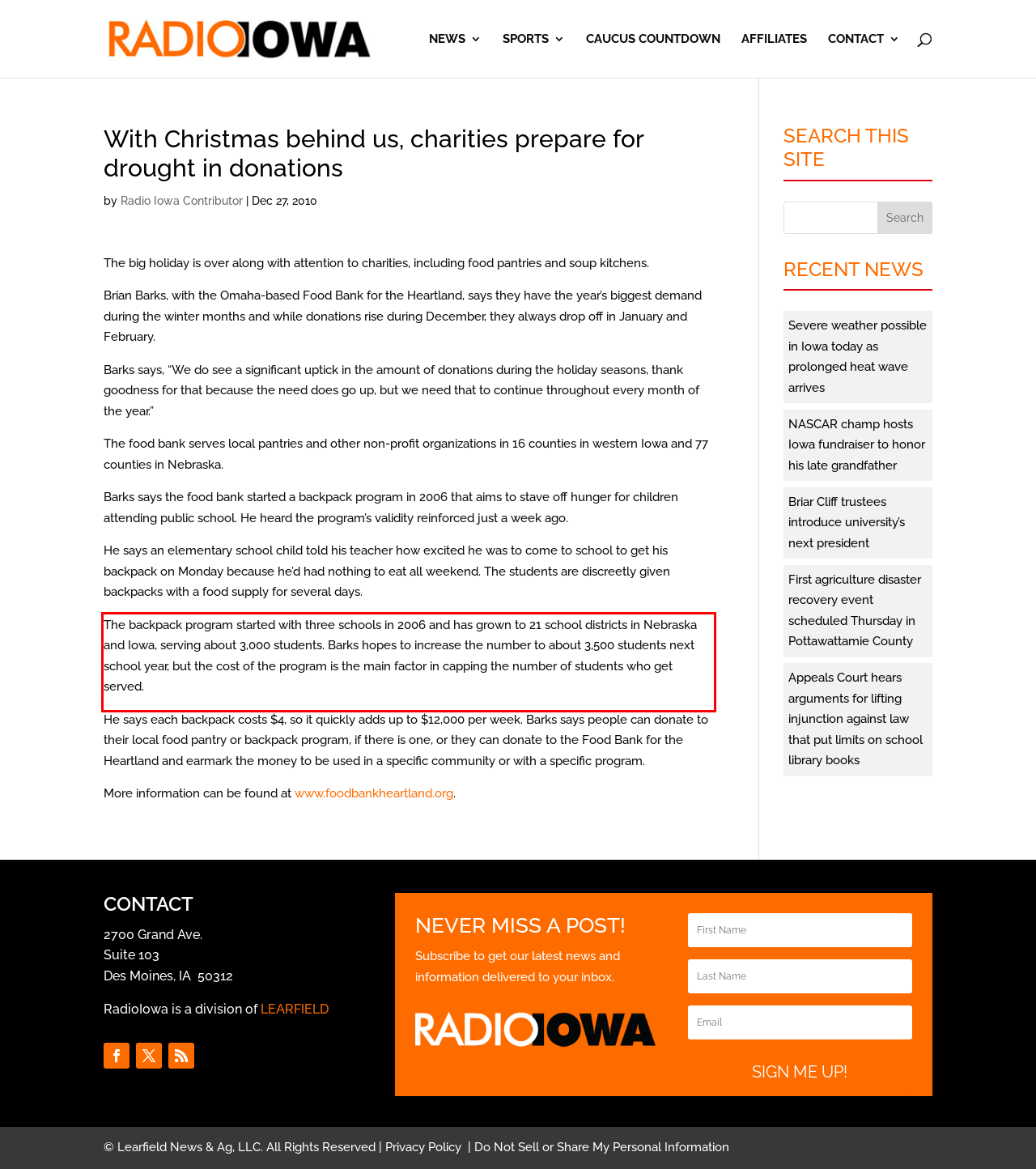Please identify the text within the red rectangular bounding box in the provided webpage screenshot.

The backpack program started with three schools in 2006 and has grown to 21 school districts in Nebraska and Iowa, serving about 3,000 students. Barks hopes to increase the number to about 3,500 students next school year, but the cost of the program is the main factor in capping the number of students who get served.